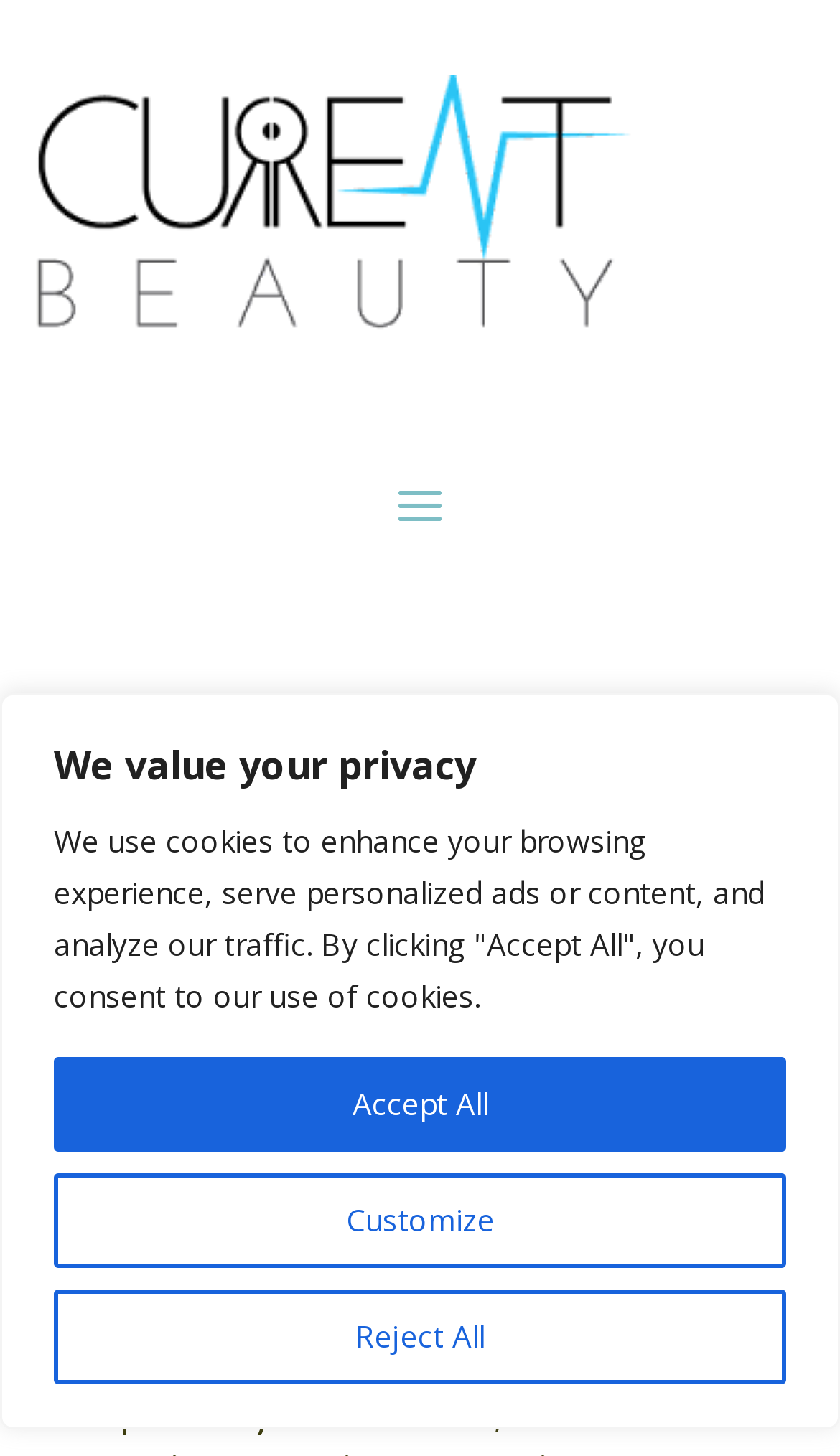Answer the question with a single word or phrase: 
Can treatment prices be revised?

Yes